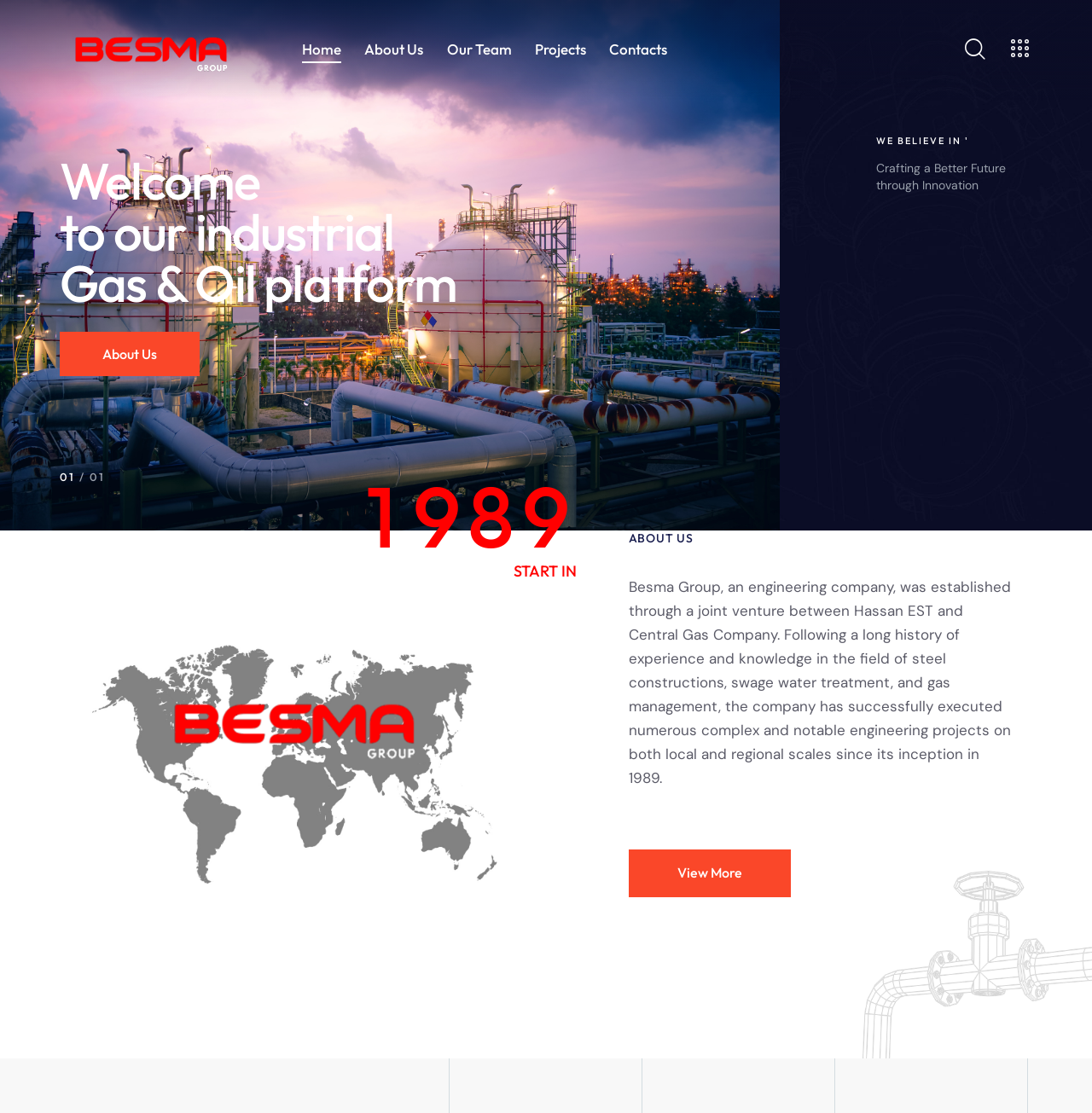Create an elaborate caption that covers all aspects of the webpage.

The webpage appears to be the homepage of Besma Group, an engineering company. At the top left corner, there is a logo of Besma Group, which is an image linked to the company's homepage. Next to the logo, there is a navigation menu with links to different sections of the website, including Home, About Us, Our Team, Projects, and Contacts. This menu is repeated at the top right corner of the page.

Below the navigation menu, there is a welcome message that reads "Welcome to our industrial Gas & Oil platform" in three lines of text. To the right of this message, there is a section with a heading "About Us" and a brief description of the company's history and experience in the field of steel constructions, water treatment, and gas management.

Further down the page, there is a call-to-action button that says "START IN" and a link to "View More" about the company. The page also features a large block of text that provides more information about Besma Group's history, experience, and projects.

At the bottom of the page, there is a footer section with another navigation menu that links to the same sections as the top menu. There are also two small images with links to unknown destinations at the bottom right corner of the page.